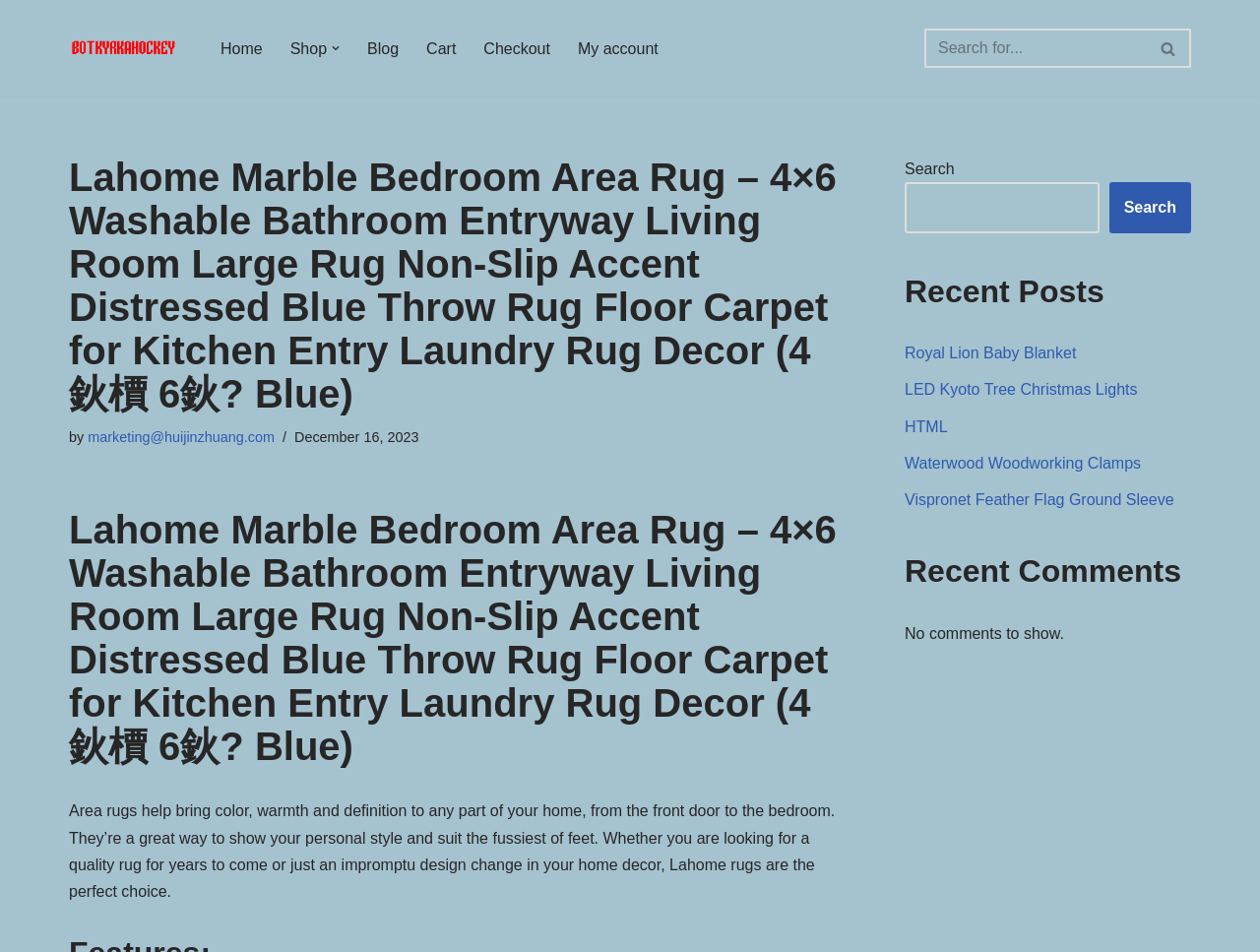Predict the bounding box coordinates of the area that should be clicked to accomplish the following instruction: "Open the primary menu". The bounding box coordinates should consist of four float numbers between 0 and 1, i.e., [left, top, right, bottom].

[0.172, 0.037, 0.526, 0.064]